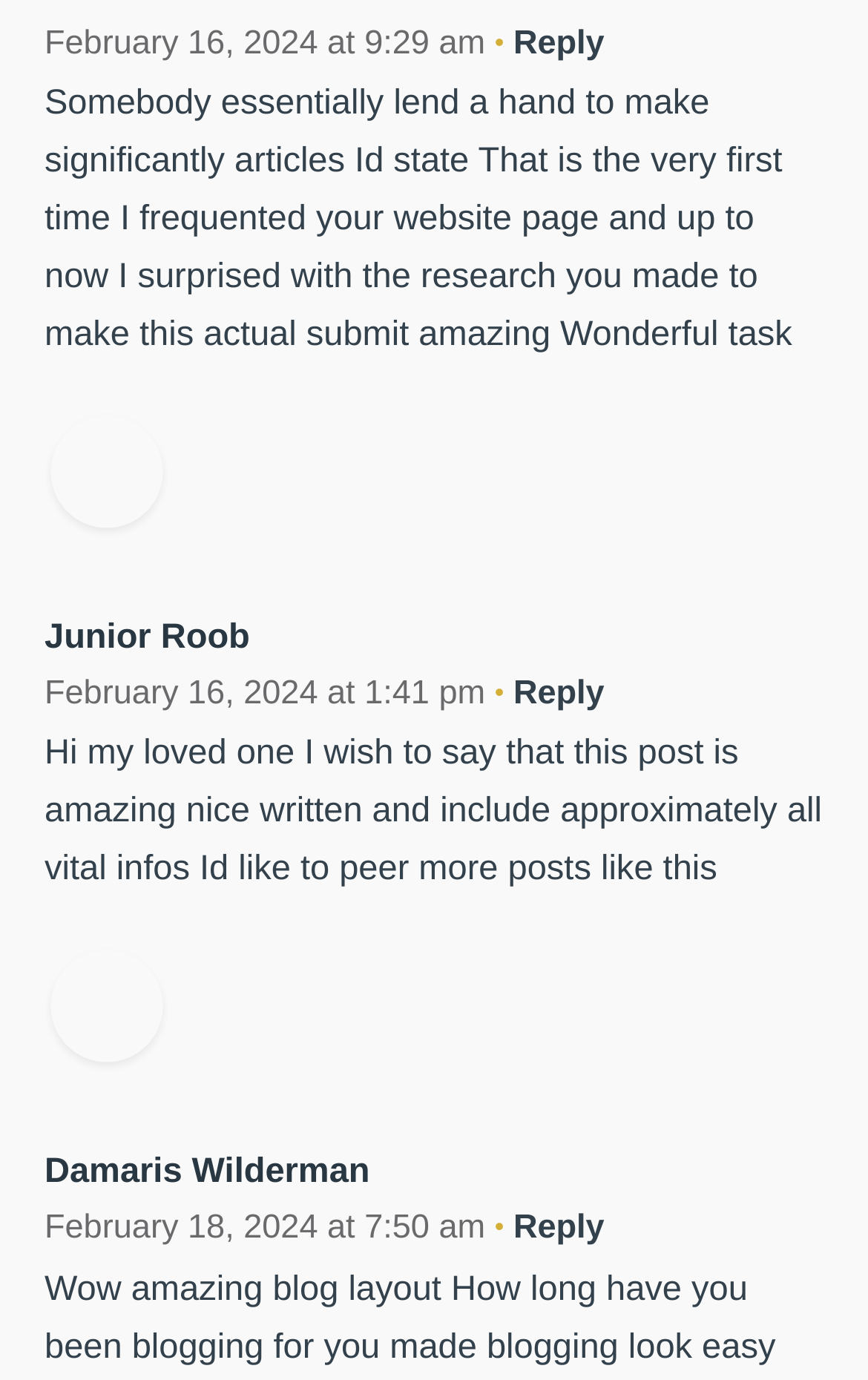What is the content of the second comment?
Please look at the screenshot and answer in one word or a short phrase.

Hi my loved one...